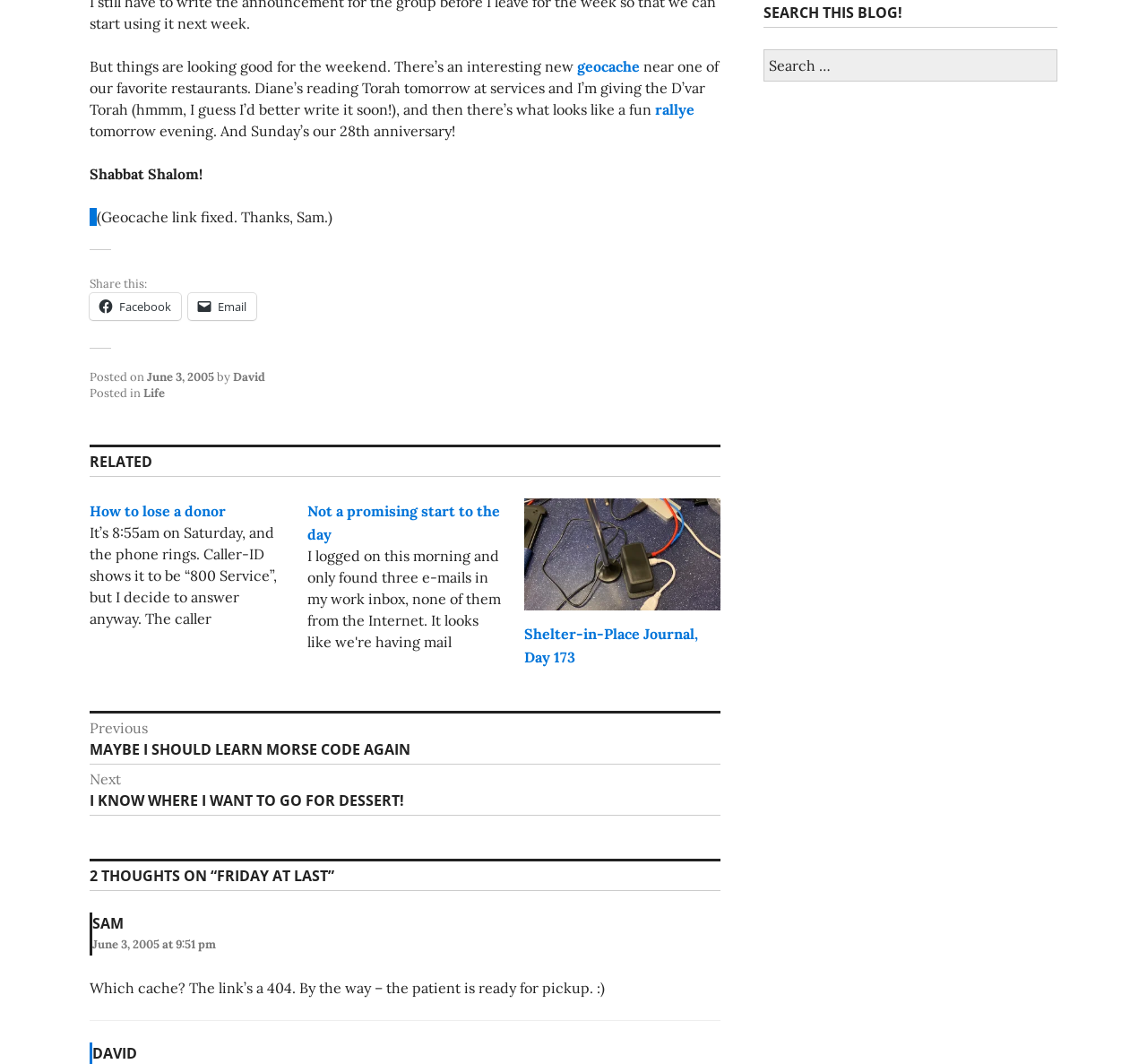Based on the element description Shelter-in-Place Journal, Day 173, identify the bounding box coordinates for the UI element. The coordinates should be in the format (top-left x, top-left y, bottom-right x, bottom-right y) and within the 0 to 1 range.

[0.457, 0.587, 0.609, 0.626]